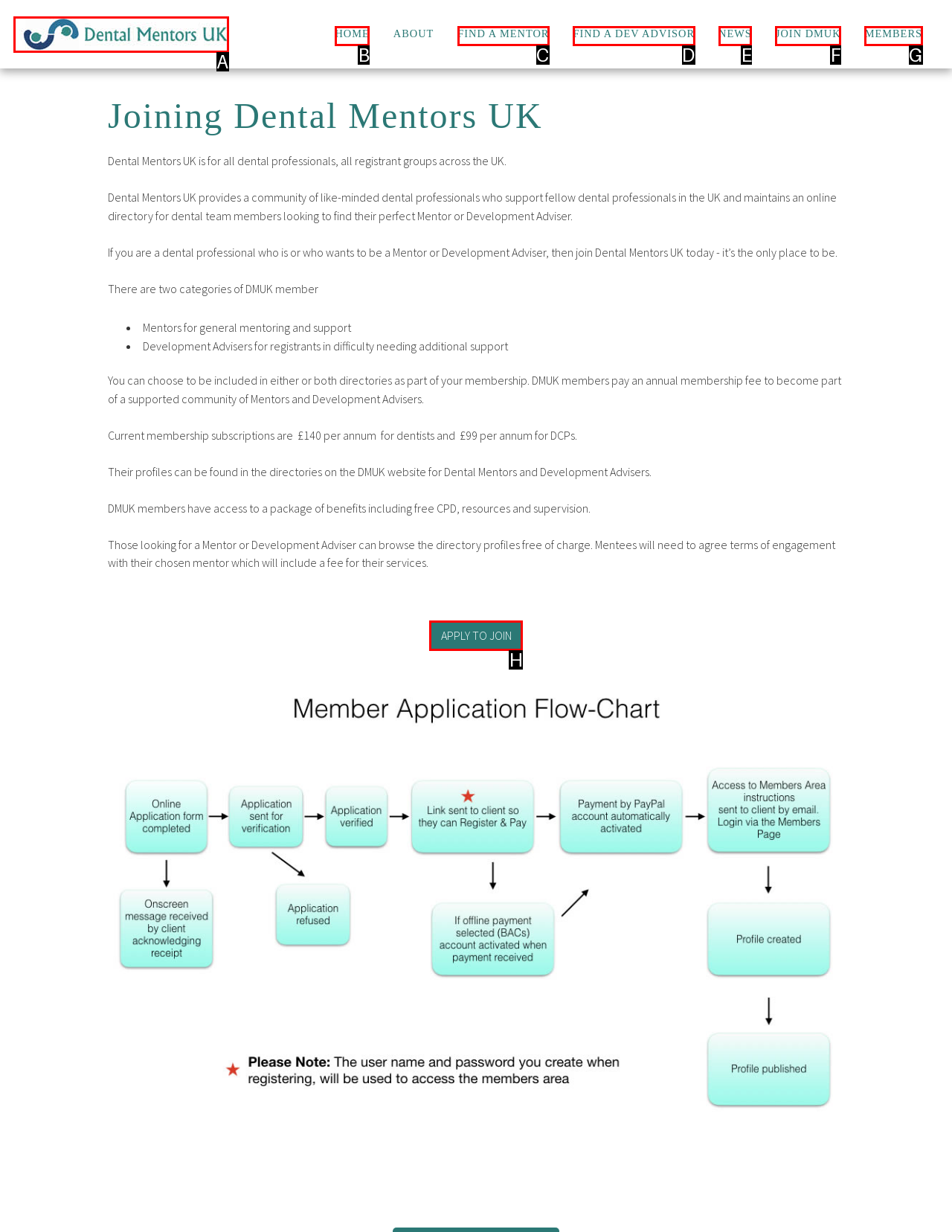Specify which HTML element I should click to complete this instruction: Click on APPLY TO JOIN Answer with the letter of the relevant option.

H